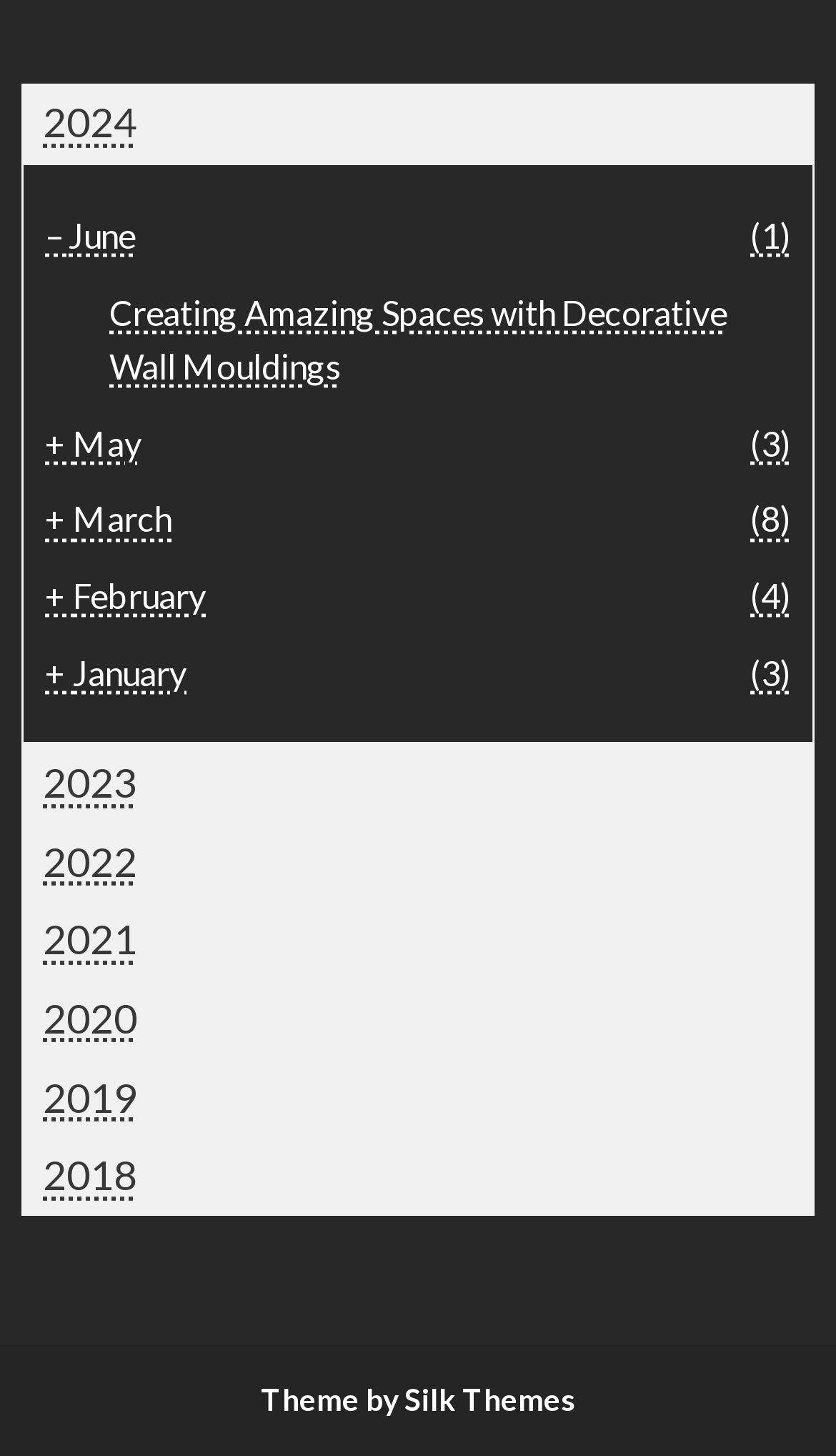Using the image as a reference, answer the following question in as much detail as possible:
What is the name of the theme provider?

At the bottom of the webpage, I found a link with the text 'Theme by Silk Themes', which indicates that the theme provider is Silk Themes.